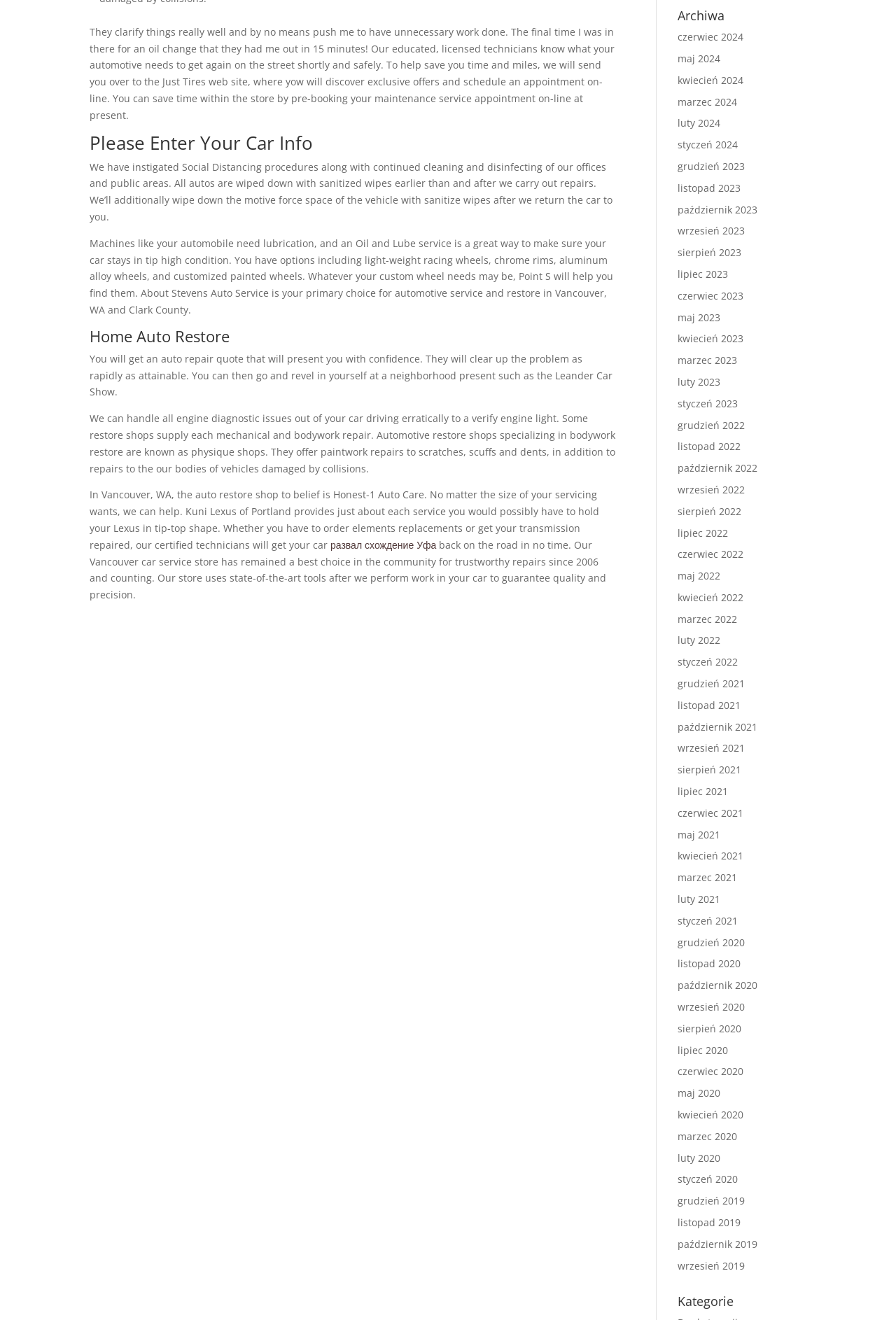Using the given description, provide the bounding box coordinates formatted as (top-left x, top-left y, bottom-right x, bottom-right y), with all values being floating point numbers between 0 and 1. Description: grudzień 2021

[0.756, 0.513, 0.831, 0.523]